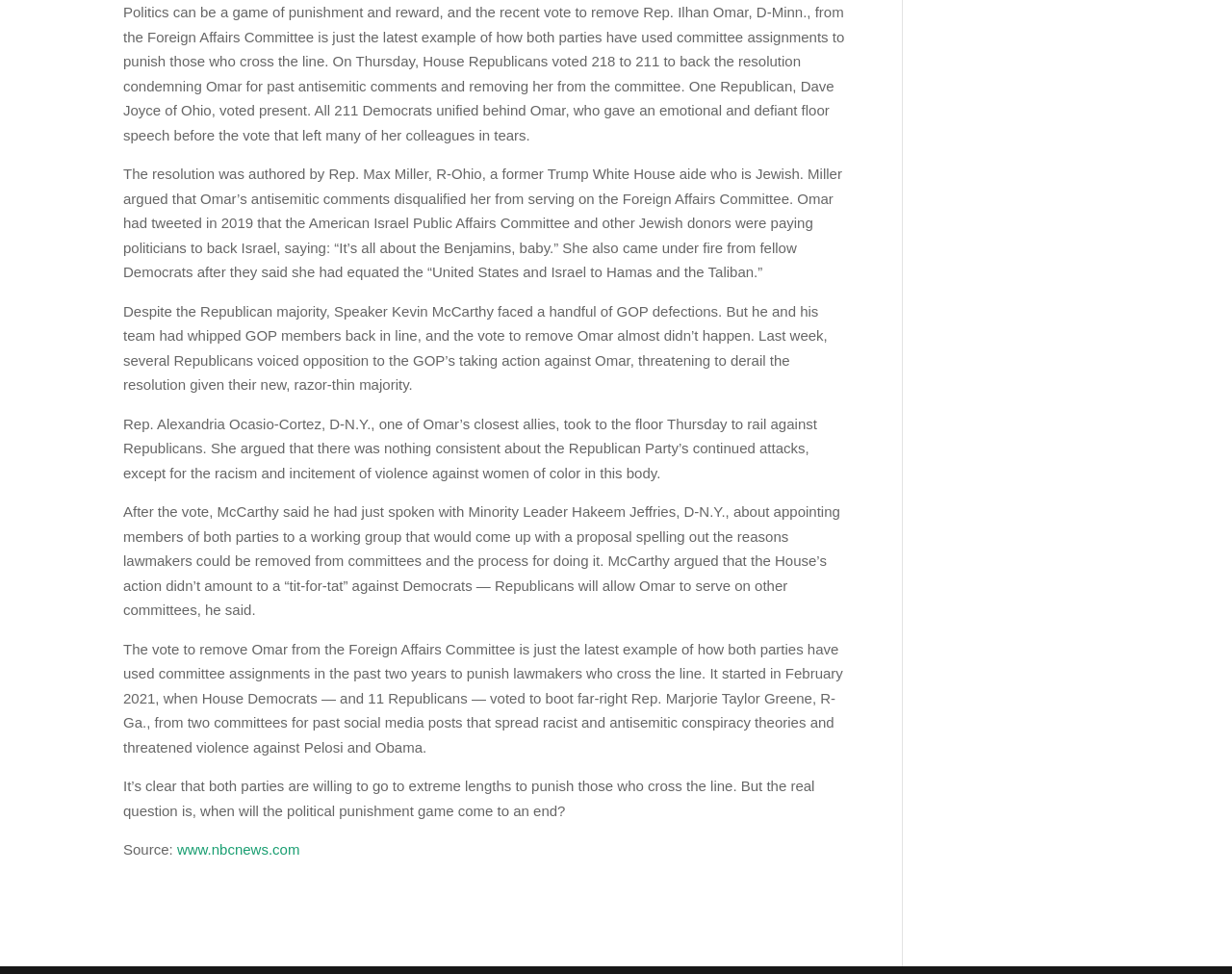Show the bounding box coordinates for the HTML element described as: "www.nbcnews.com".

[0.144, 0.864, 0.243, 0.881]